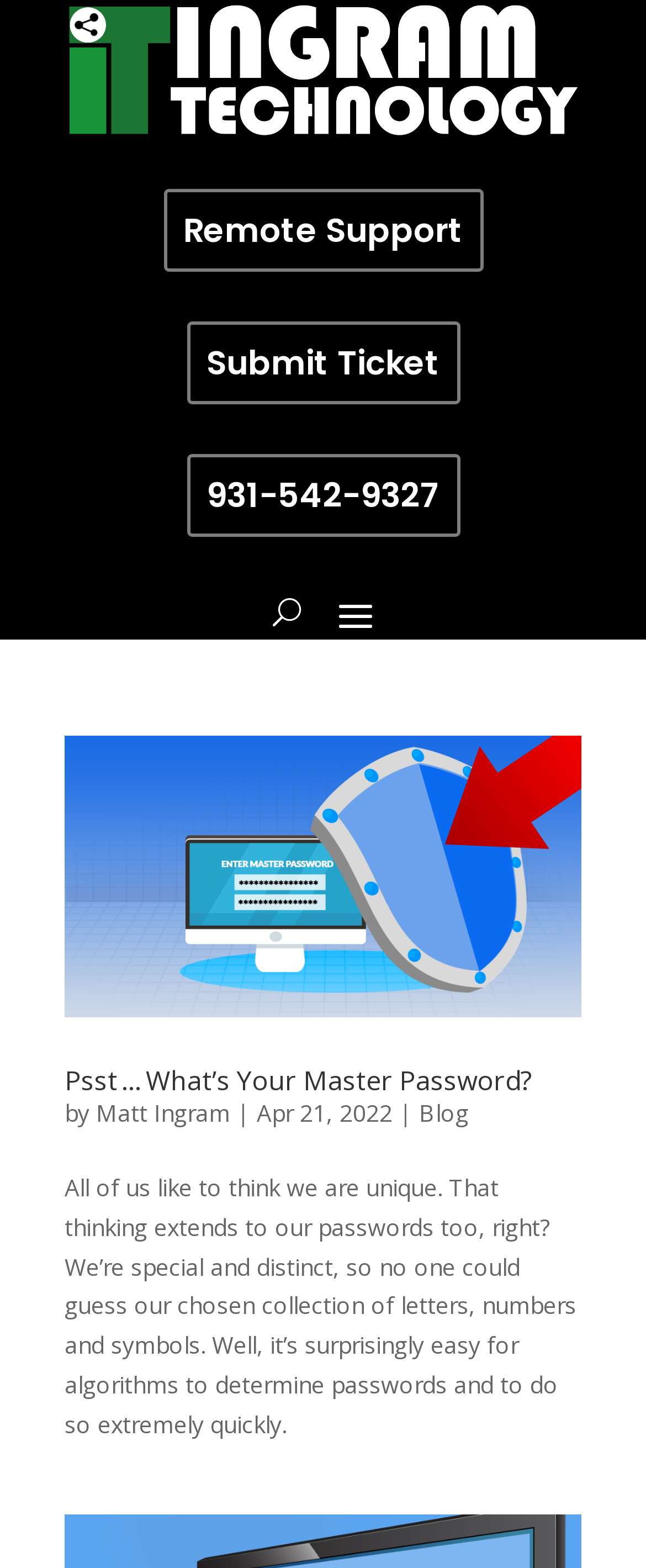Provide a one-word or short-phrase response to the question:
What is the text on the top-left image?

Ingram Technology